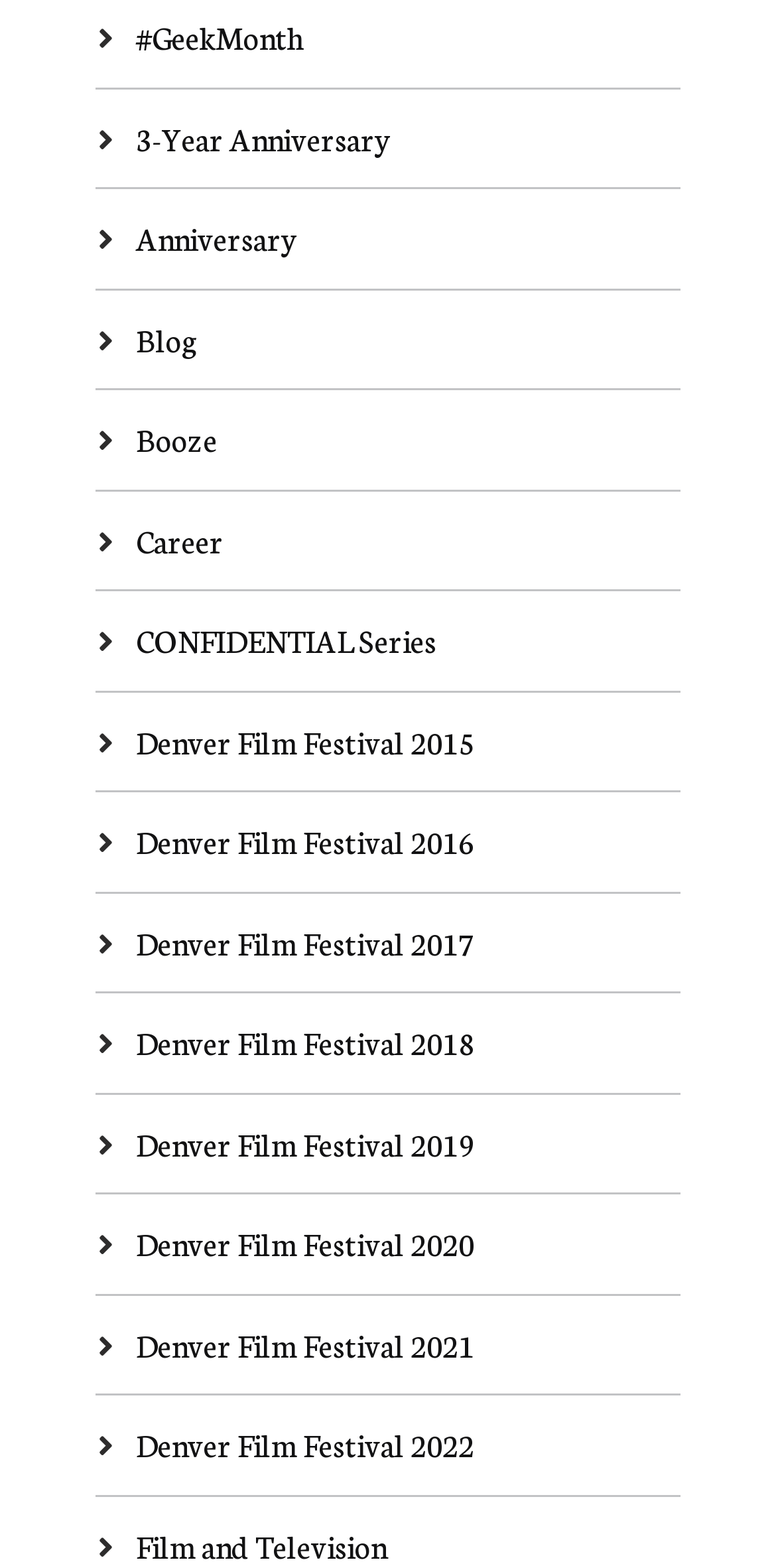Using the provided description CONFIDENTIAL Series, find the bounding box coordinates for the UI element. Provide the coordinates in (top-left x, top-left y, bottom-right x, bottom-right y) format, ensuring all values are between 0 and 1.

[0.175, 0.395, 0.562, 0.422]